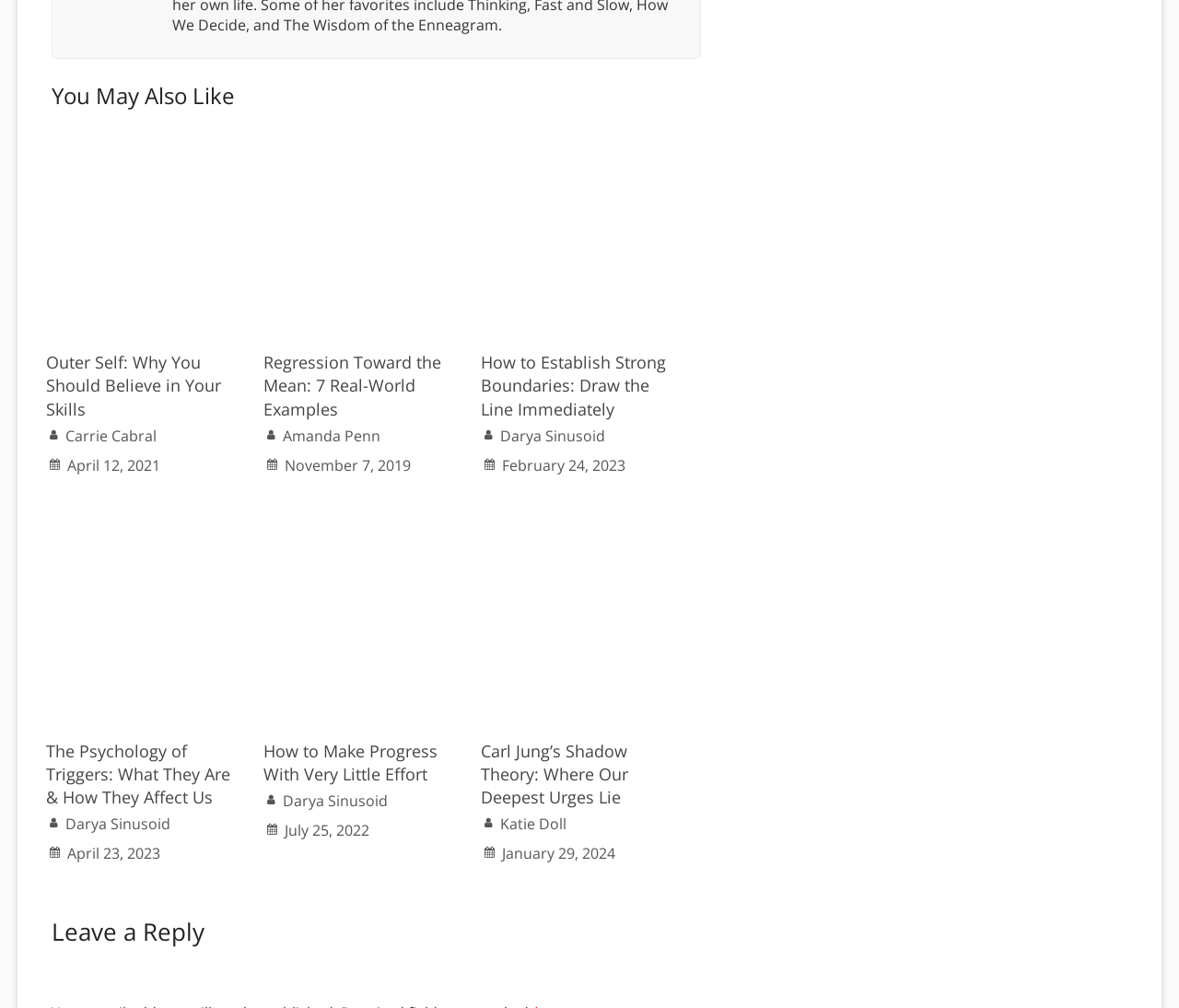Reply to the question below using a single word or brief phrase:
What is the topic of the first article?

Outer Self